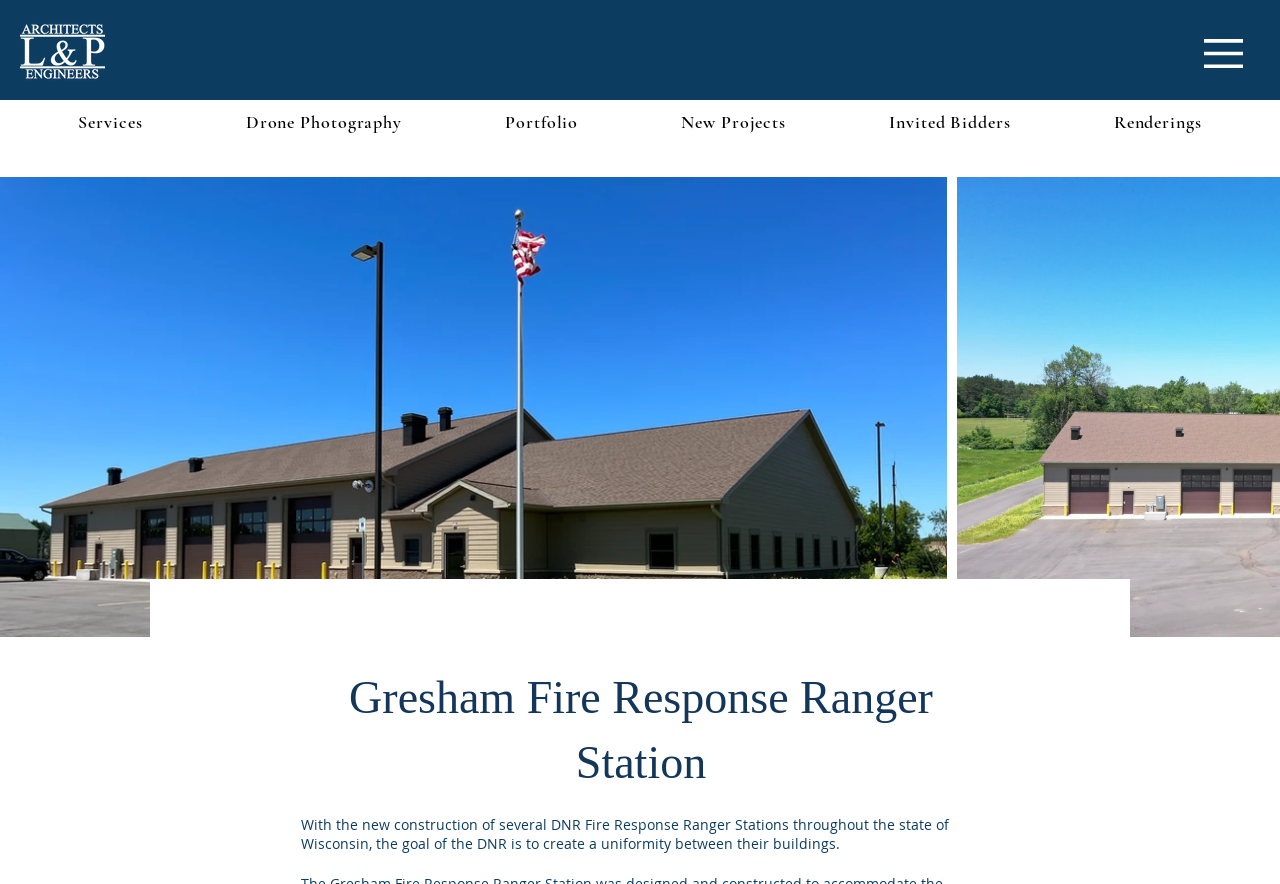Create an elaborate caption that covers all aspects of the webpage.

The webpage is about the Gresham Fire Response Ranger Station, a project by Lien&Peterson. At the top left corner, there is a logo image of "New Logo White.png". On the opposite side, at the top right corner, there is a button with no text. 

Below the logo, there is a heading that reads "Gresham Fire Response Ranger Station". Underneath the heading, there is a paragraph of text that describes the project, stating that the Wisconsin Department of Natural Resources aims to create uniformity among their buildings with the construction of new Fire Response Ranger Stations.

In the top navigation menu, there are six links: "Services", "Drone Photography", "Portfolio", "New Projects", "Invited Bidders", and "Renderings", listed from left to right.